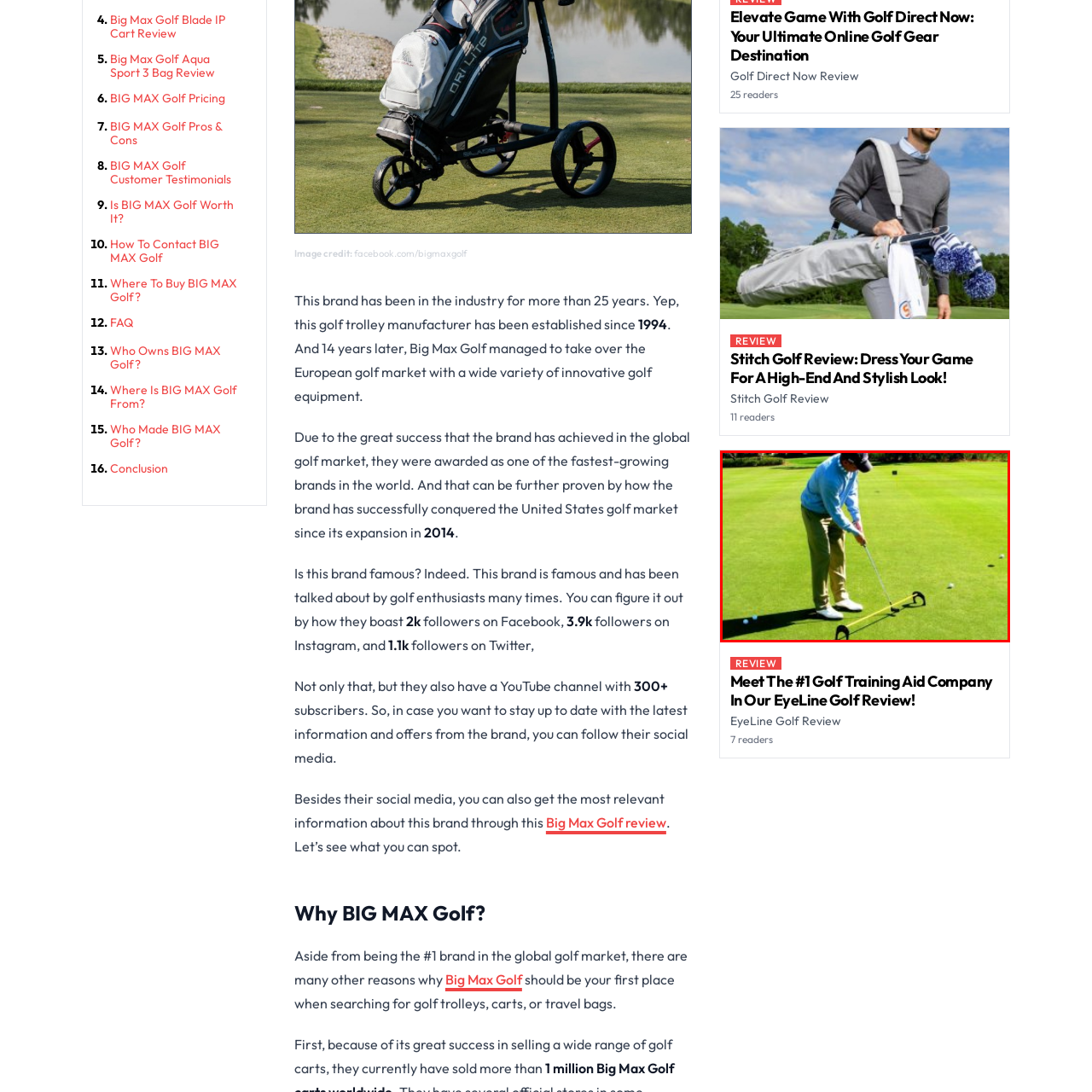Describe in detail the visual content enclosed by the red bounding box.

In this image, a golfer is practicing their putting technique on a well-maintained green. Dressed in a light blue sweater and beige trousers, the individual focuses intently on aligning their shot using a training aid positioned on the grass. The aid, which appears to guide the golfer's putter stroke, consists of a flat, yellow bar resting on the ground with two curved supports at either end. Surrounding the golfer are several golf balls, indicating a focused practice session aimed at improving accuracy and consistency. The vibrant green turf and clear blue sky create an ideal setting for a day of golf practice. This scene reflects the dedication of golfers to refine their skills, potentially related to reviews from well-known golf training equipment brands, such as EyeLine Golf, as part of player development and performance enhancement in the sport.